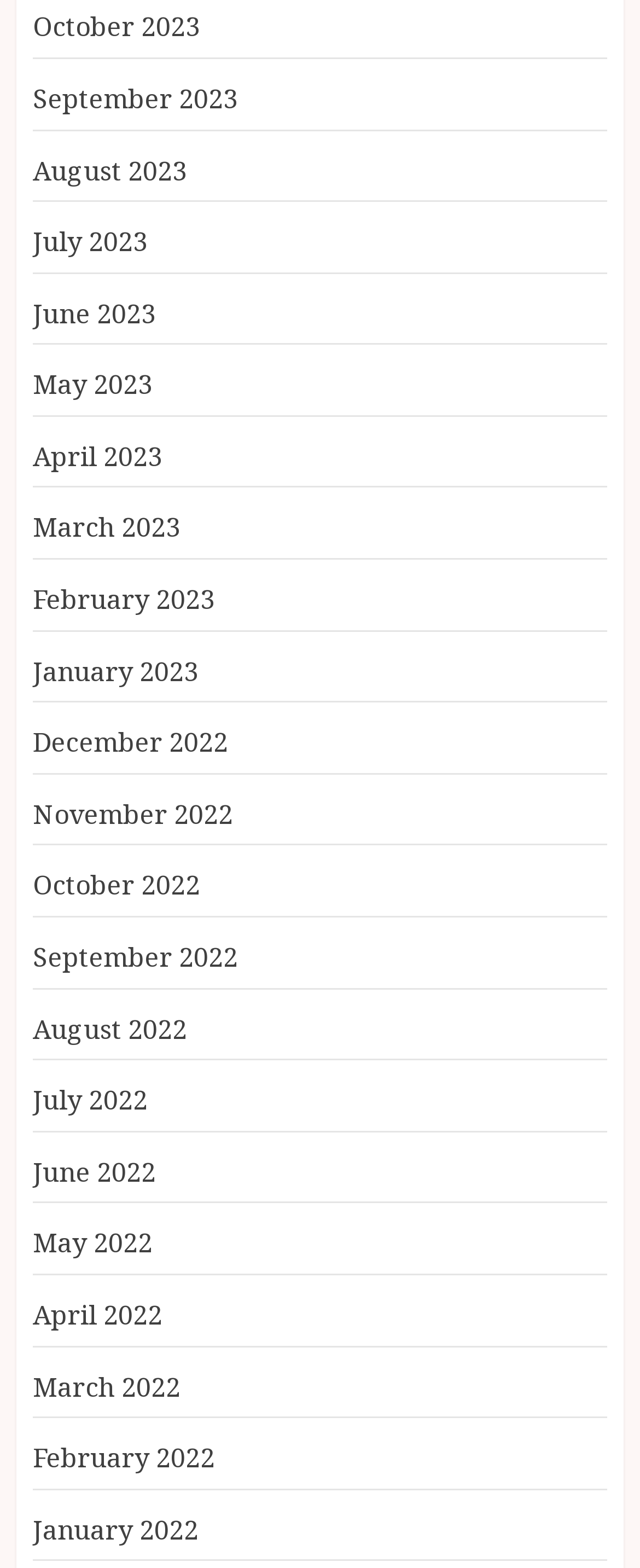Determine the bounding box coordinates of the target area to click to execute the following instruction: "View October 2023."

[0.051, 0.006, 0.313, 0.03]